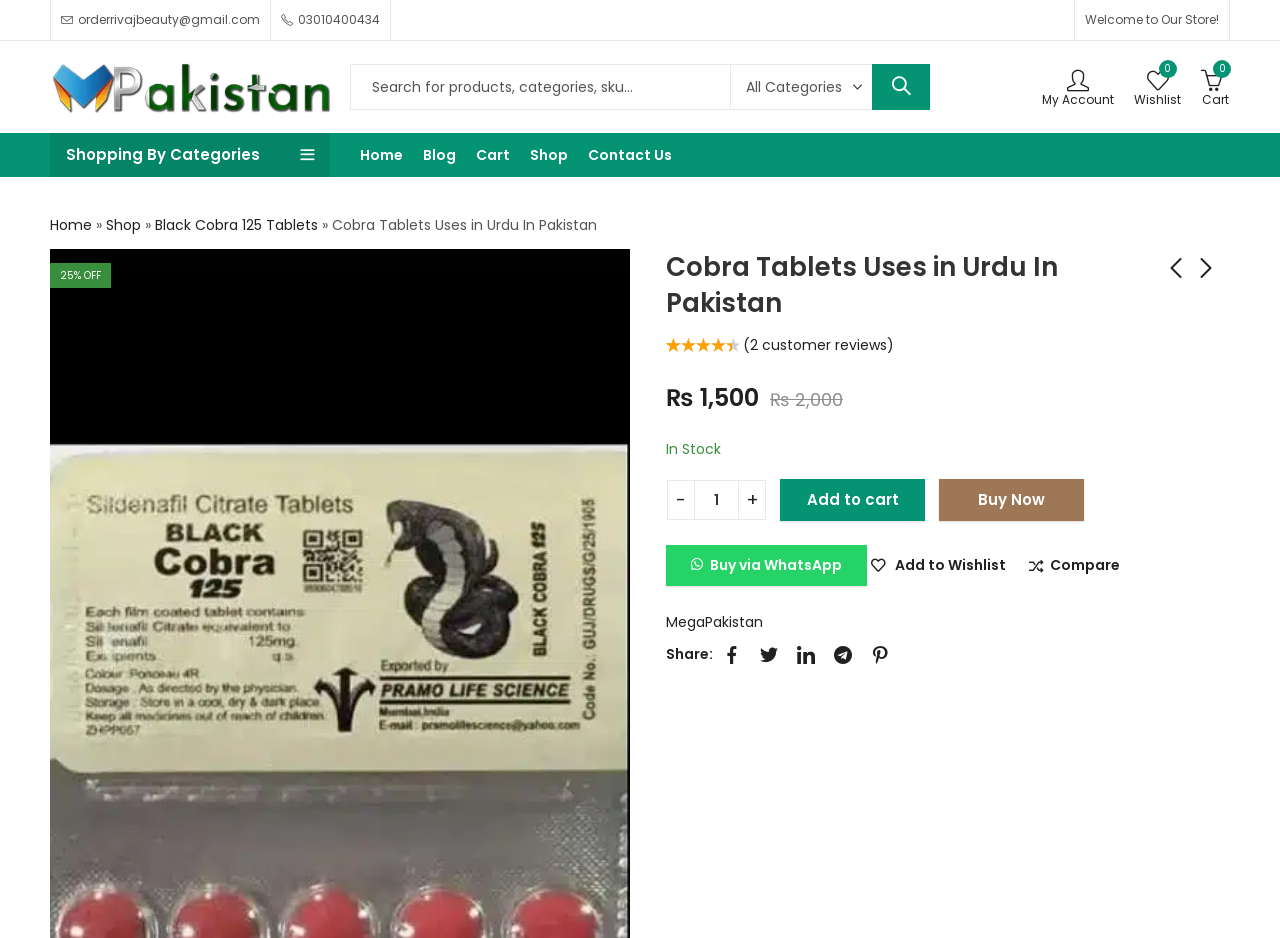Give a comprehensive overview of the webpage, including key elements.

This webpage appears to be an e-commerce website, specifically a product page for "Cobra Tablets" in Urdu. At the top left, there is a contact email "orderrivajbeauty@gmail.com" and a phone number "03010400434". Next to it, there is a welcome message "Welcome to Our Store!". 

On the top right, there are several links, including "Mega Pakistan" with an accompanying image, a search box, and a dropdown menu. Below it, there are links to "My Account", "Wishlist", and "Cart". 

The main content of the page is divided into sections. The first section has a heading "Cobra Tablets Uses in Urdu In Pakistan" and a subheading with a discount percentage. Below it, there is a product image with a rating of 4.50 out of 5 based on 2 customer reviews. 

The next section displays the product price, "₨ 1,500", and an "In Stock" label. There are buttons to adjust the product quantity, "Add to cart", and "Buy Now". Additionally, there are buttons to "Buy via WhatsApp" and "Add to Wishlist". 

On the right side, there are links to "Home", "Blog", "Cart", "Shop", and "Contact Us". Below it, there is a section with a link to "Black Cobra 125 Tablets" and a description of the product. 

At the bottom, there are social media sharing links and a "Share:" label.